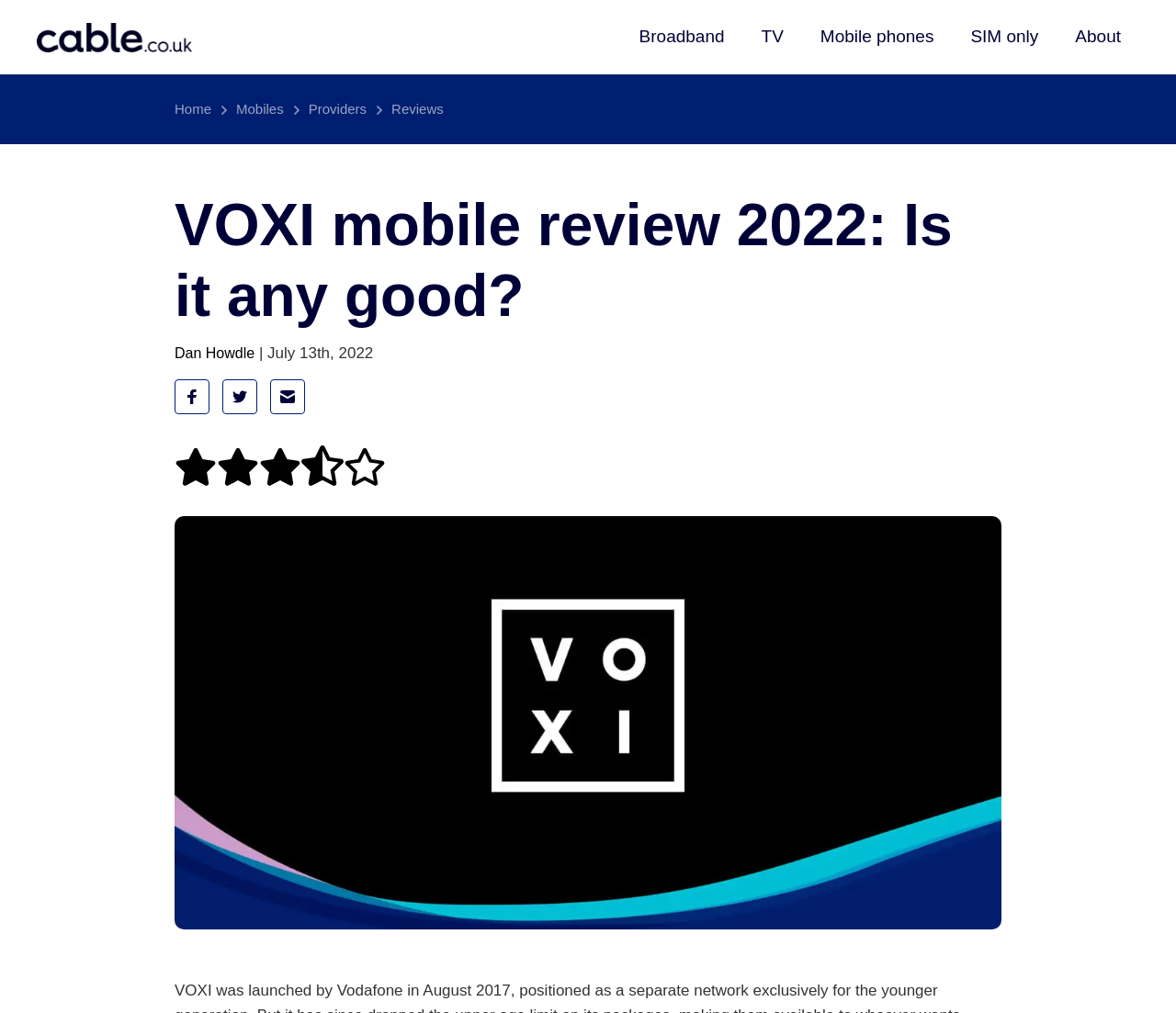Answer the question with a single word or phrase: 
What is the name of the mobile provider being reviewed?

VOXI